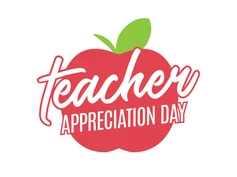Explain in detail what you see in the image.

The image features a vibrant and cheerful design celebrating "Teacher Appreciation Day." Central to the graphic is a large, stylized red apple, symbolizing education and knowledge, adorned with a green leaf at the top. Overlaying this delightful apple is the text "teacher," written in a playful script font, and below it, "APPRECIATION DAY" is presented in a bold, contrasting style. This visual celebrates the dedication and hard work of teachers, highlighting the importance of recognizing their contributions to education and student development. The colorful and engaging design is perfect for conveying gratitude towards educators during this special day of appreciation.